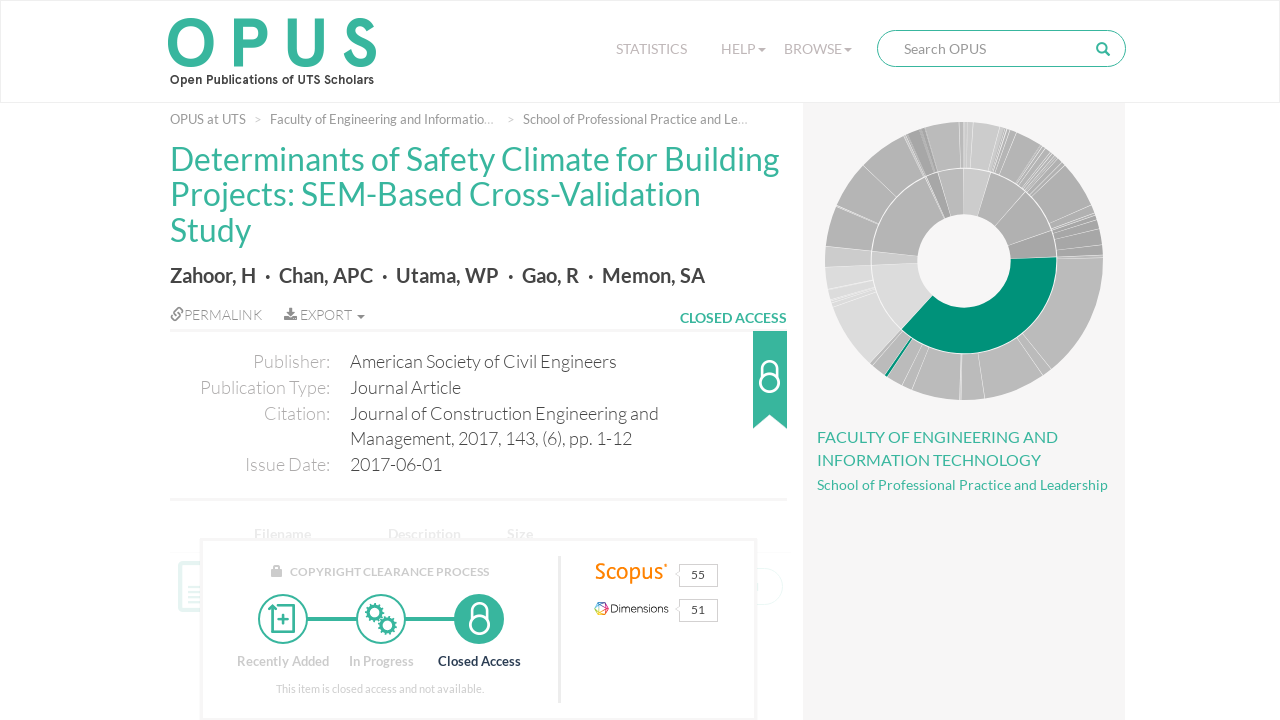Give an extensive and precise description of the webpage.

This webpage is about a research article titled "Determinants of Safety Climate for Building Projects: SEM-Based Cross-Validation Study" published in the Journal of Construction Engineering and Management. The page is divided into several sections.

At the top, there is a navigation bar with links to "OPUS at UTS", "STATISTICS", "HELP", and "BROWSE". Next to the navigation bar, there is a search box with a button. Below the navigation bar, there are three links to "OPUS at UTS", "Faculty of Engineering and Information Technology", and "School of Professional Practice and Leadership".

The main content of the page is divided into two columns. The left column contains information about the article, including the title, authors, and publication details. The authors are listed as Zahoor, H, Chan, APC, Utama, WP, Gao, R, and Memon, SA. There is also a "PERMALINK" and an "EXPORT" link. Below the authors, there is a description list with details about the publisher, publication type, citation, and issue date.

The right column contains a table with a single row and six columns. The columns are for filename, description, size, and three other unspecified columns. The table contains a single entry with a link to a PDF file.

Below the table, there are three buttons labeled "CLOSED ACCESS", "VIEW/OPEN", and "COPYRIGHT CLEARANCE PROCESS". There is also a text stating that the item is closed access and not available.

At the bottom of the page, there are three links labeled "Recently Added", "In Progress", and "Closed Access". There are also two logos, one for Scopus and one for Dimensions.

On the right side of the page, there is a graphical element with several symbols, but its purpose is unclear.